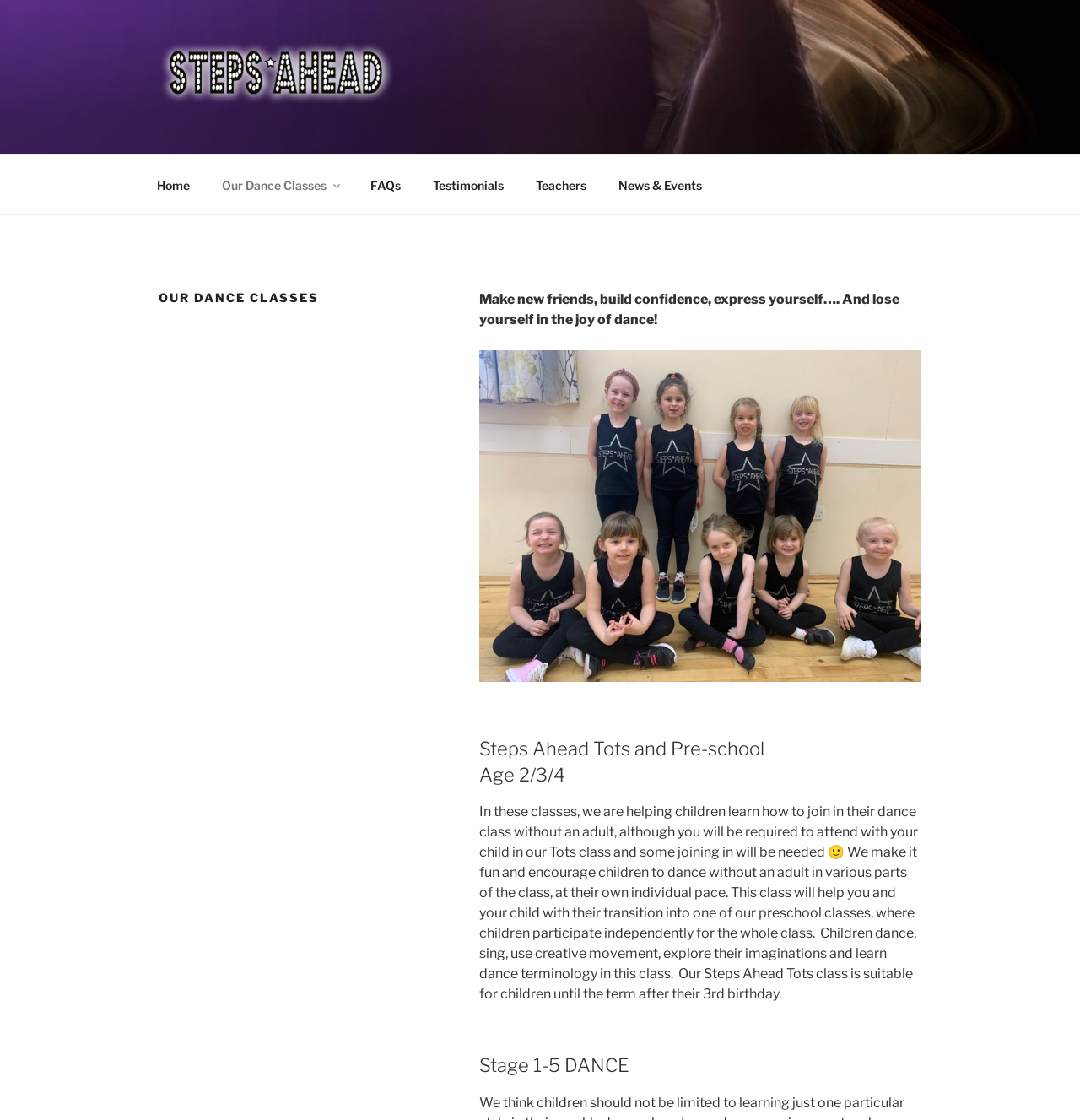How many stages of dance are offered?
Your answer should be a single word or phrase derived from the screenshot.

5